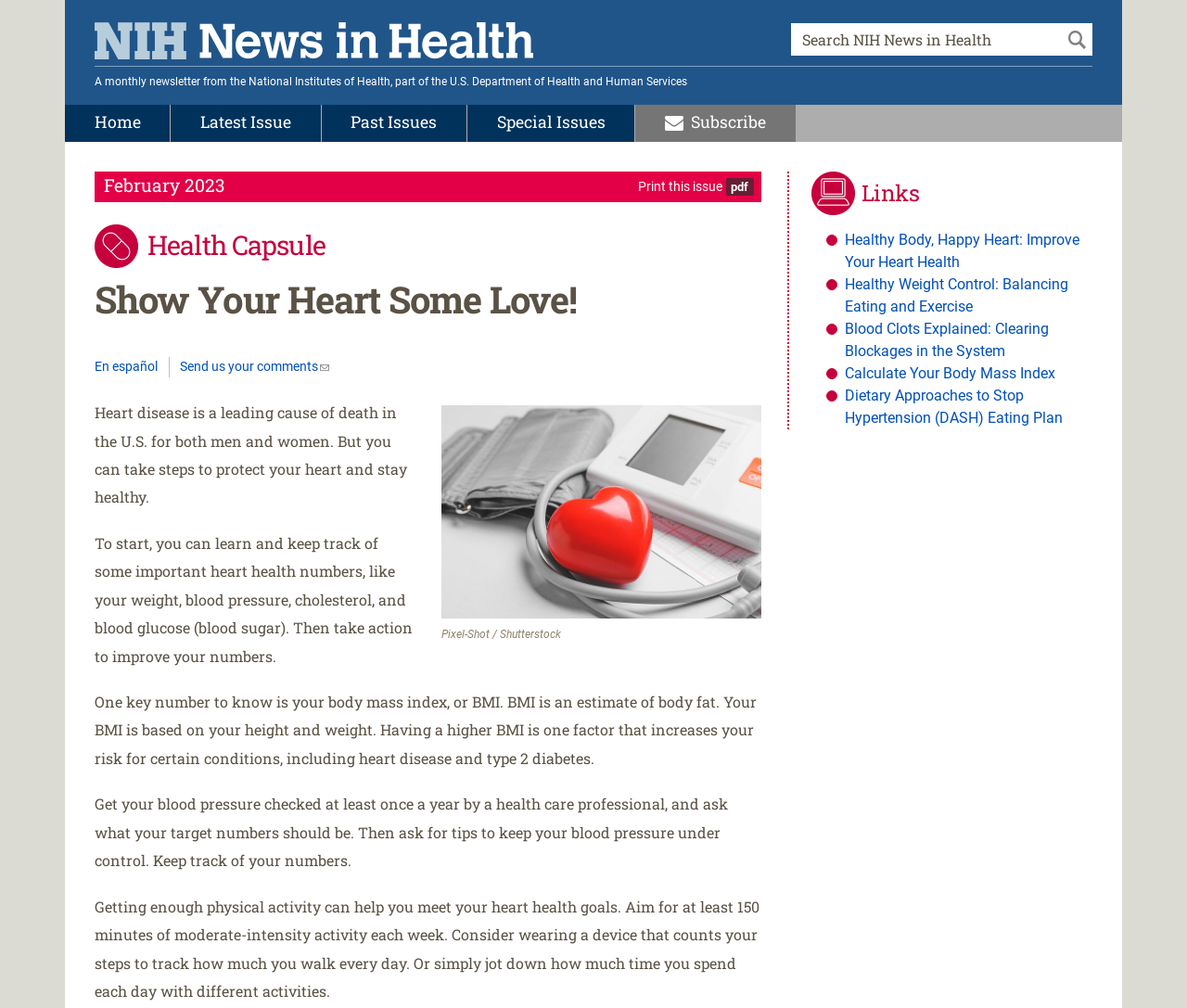Please identify the bounding box coordinates of the element's region that should be clicked to execute the following instruction: "Search NIH News in Health". The bounding box coordinates must be four float numbers between 0 and 1, i.e., [left, top, right, bottom].

[0.666, 0.023, 0.92, 0.055]